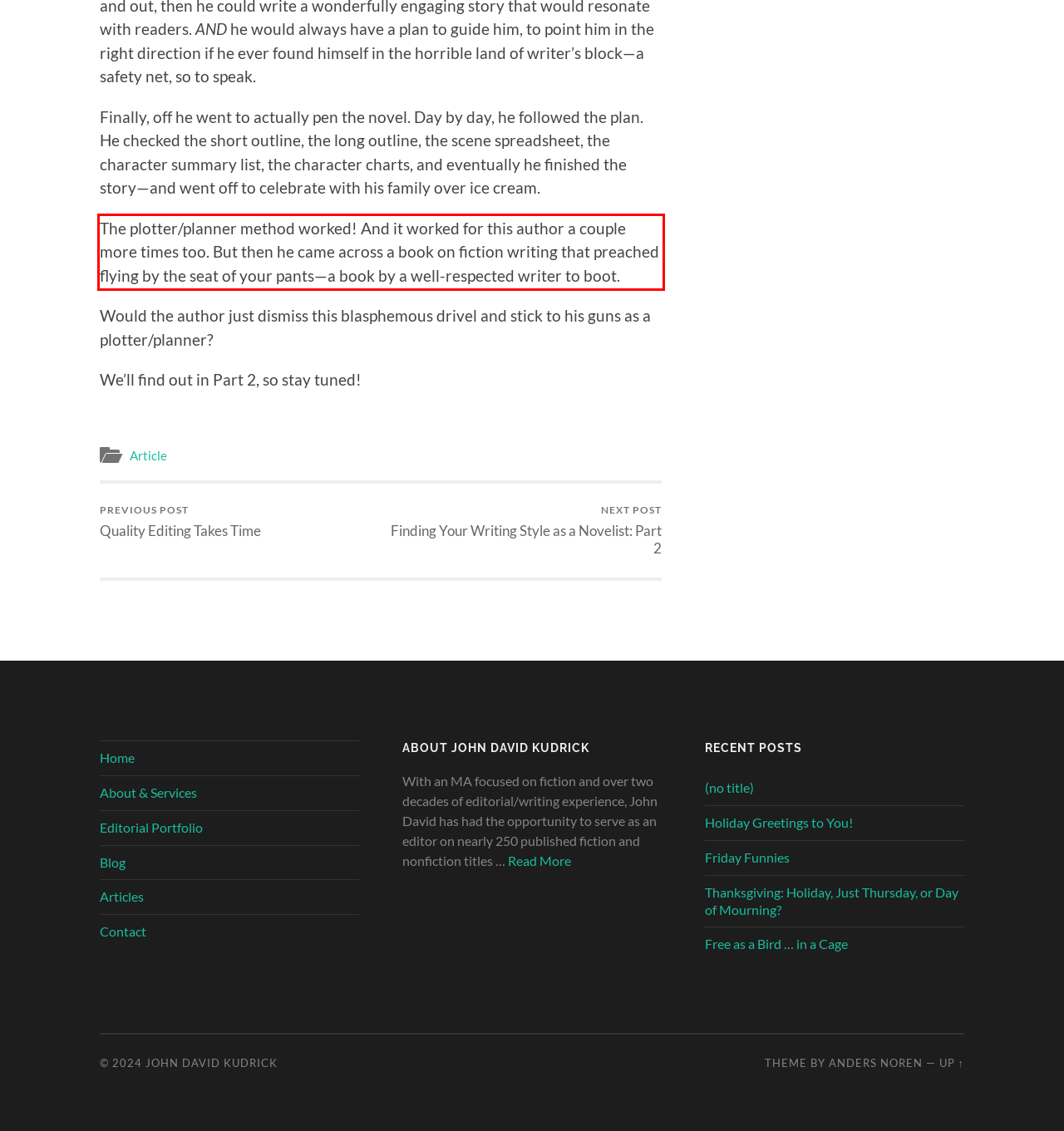You are provided with a screenshot of a webpage that includes a UI element enclosed in a red rectangle. Extract the text content inside this red rectangle.

The plotter/planner method worked! And it worked for this author a couple more times too. But then he came across a book on fiction writing that preached flying by the seat of your pants—a book by a well-respected writer to boot.